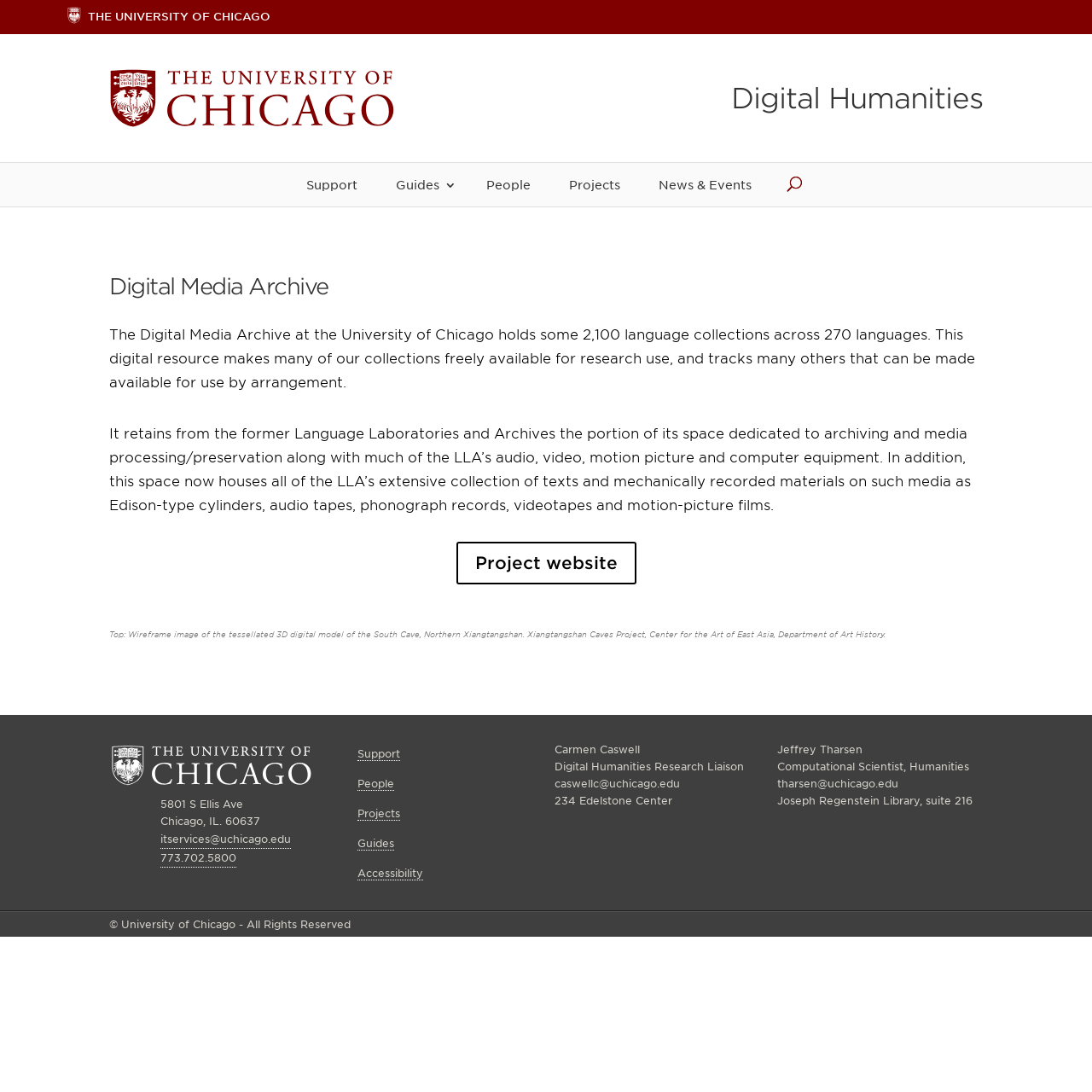Please answer the following question as detailed as possible based on the image: 
What is the name of the project mentioned in the webpage?

I found the answer by reading the article section, which mentions the Xiangtangshan Caves Project in the context of a digital model of the South Cave.